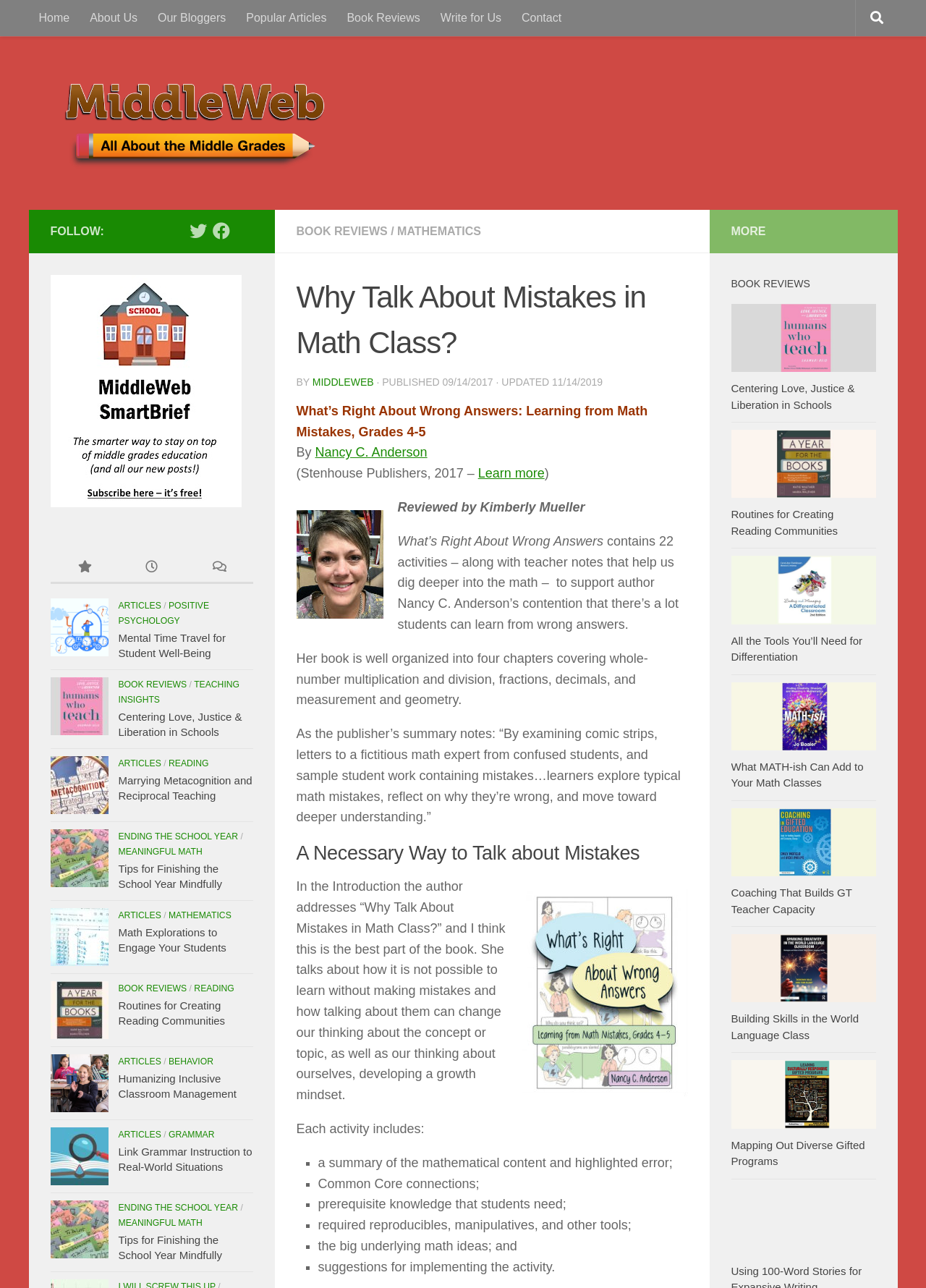Using the information shown in the image, answer the question with as much detail as possible: What is the main topic of the book?

I inferred the main topic of the book by reading the text 'What’s Right About Wrong Answers: Learning from Math Mistakes, Grades 4-5' and understanding that the book is about learning from math mistakes.